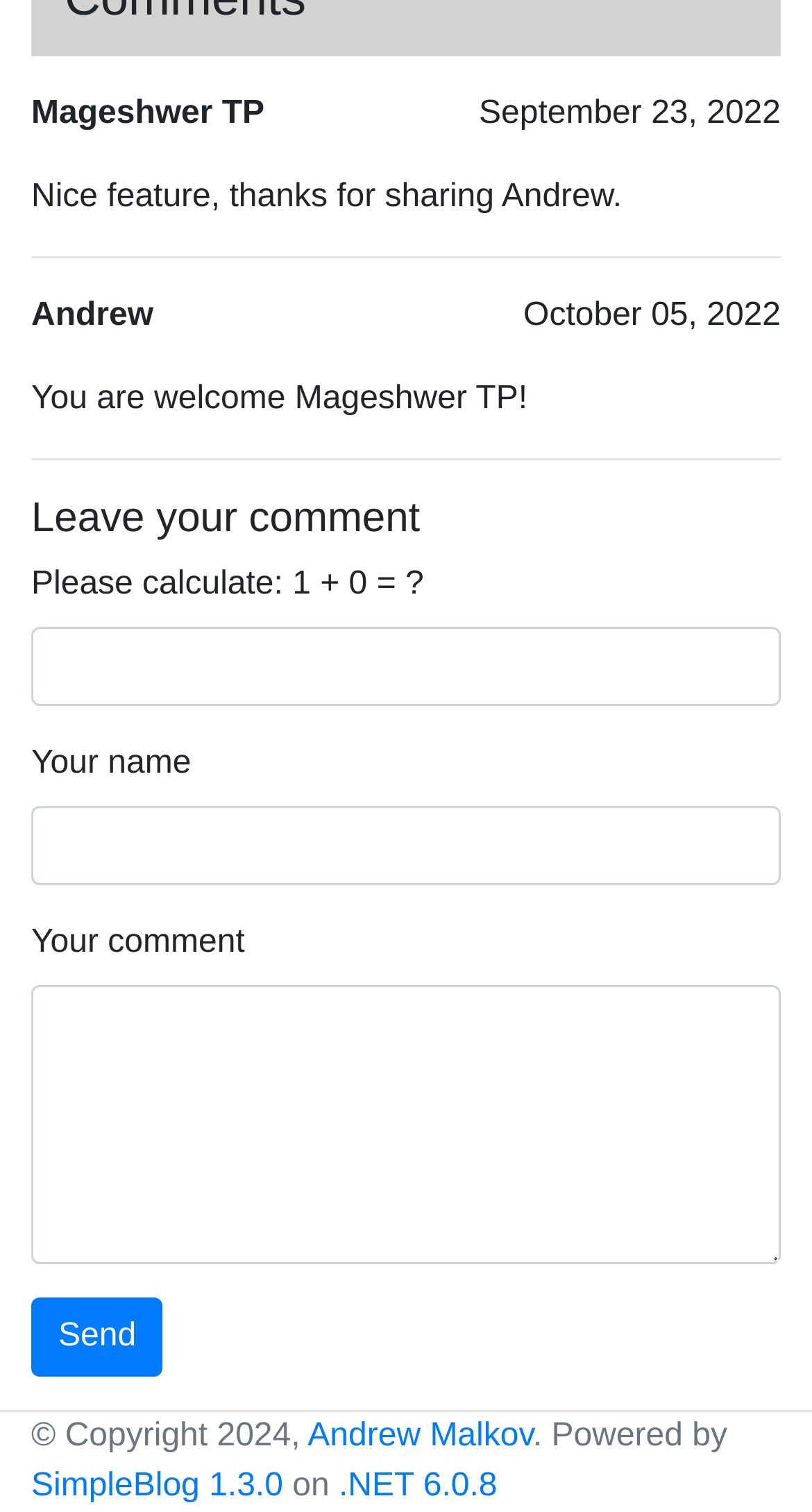Locate the UI element described by January 17, 2021January 20, 2021 and provide its bounding box coordinates. Use the format (top-left x, top-left y, bottom-right x, bottom-right y) with all values as floating point numbers between 0 and 1.

None